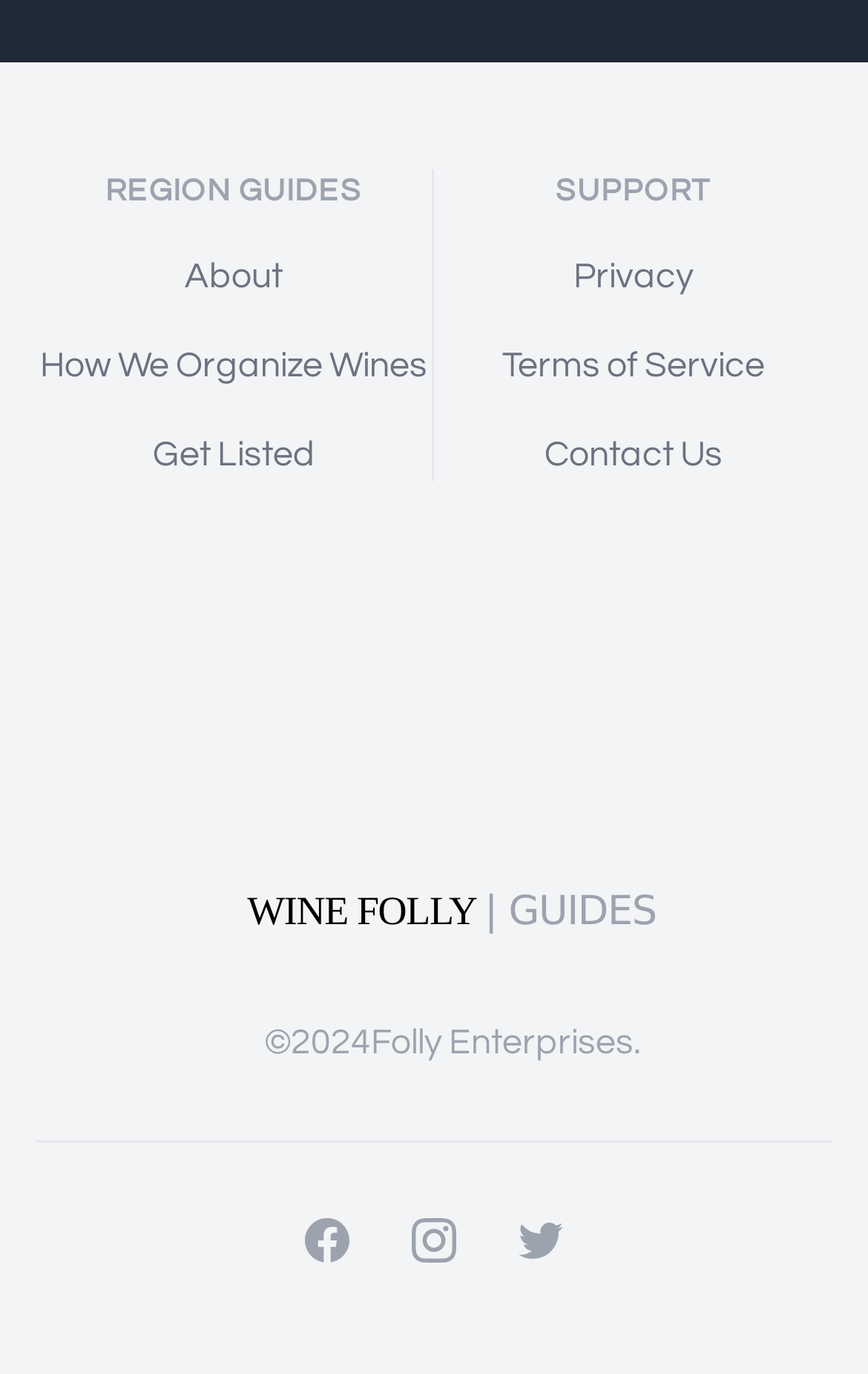Based on the image, please respond to the question with as much detail as possible:
What is the name of the website?

The name of the website can be found in the heading element with the text 'WINE FOLLY | GUIDES' at the top of the page.